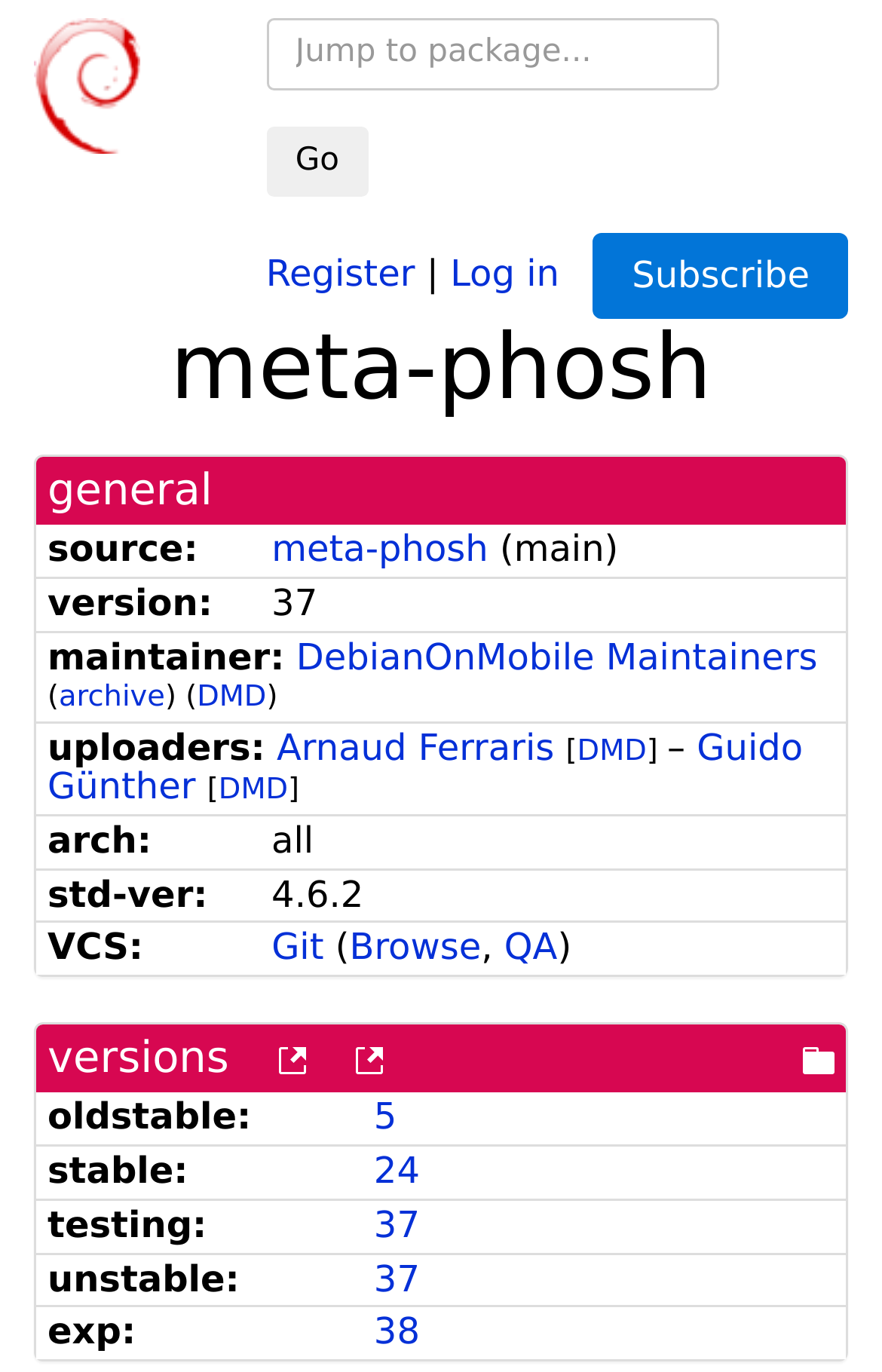Respond to the question below with a single word or phrase: What is the repository component of the package?

main